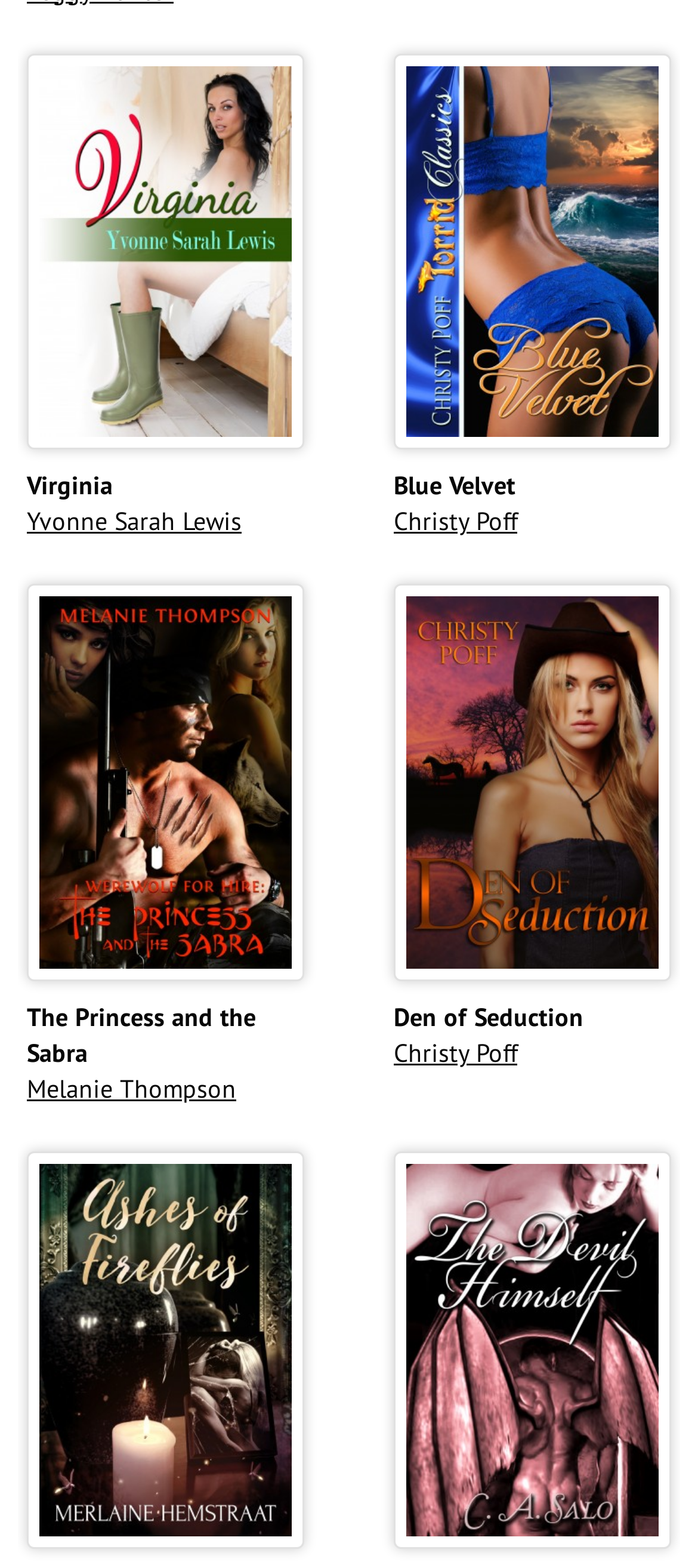Can you give a comprehensive explanation to the question given the content of the image?
What is the title of the last book?

The last book title can be found by looking at the StaticText element with the text 'Den of Seduction' which is located above the link 'Christy Poff'.